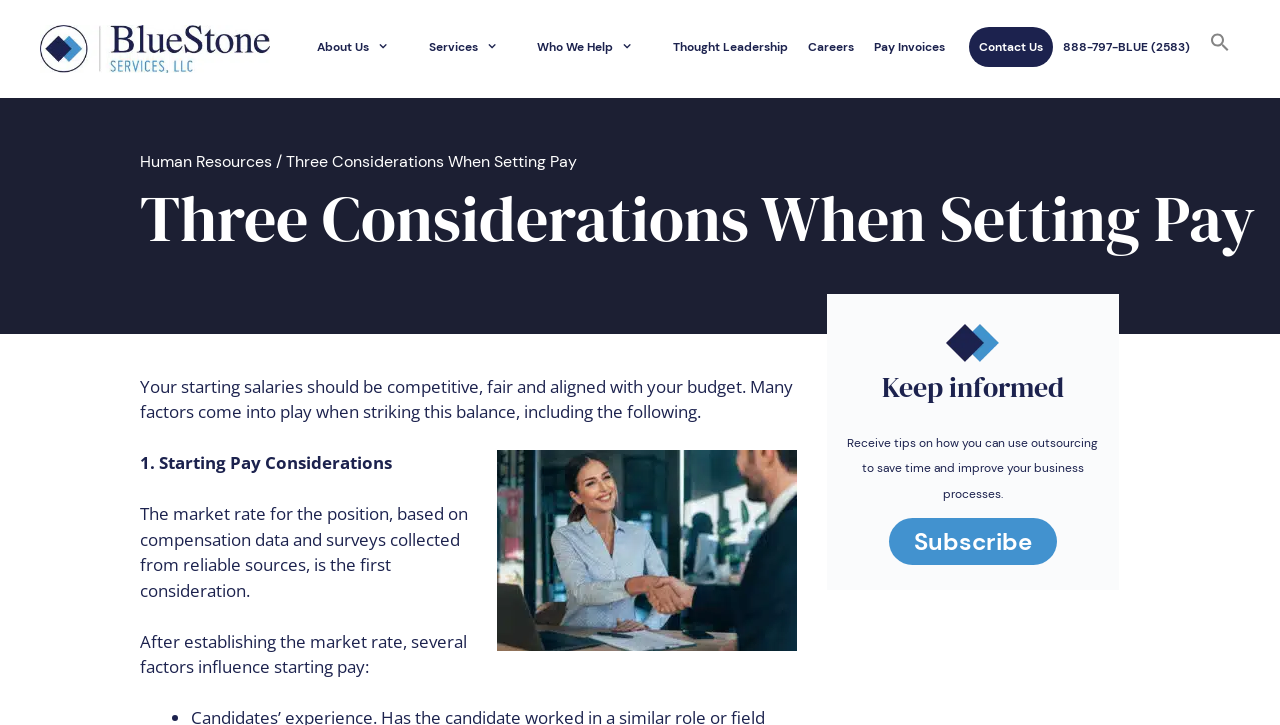Pinpoint the bounding box coordinates for the area that should be clicked to perform the following instruction: "Subscribe to receive tips on outsourcing".

[0.694, 0.715, 0.826, 0.779]